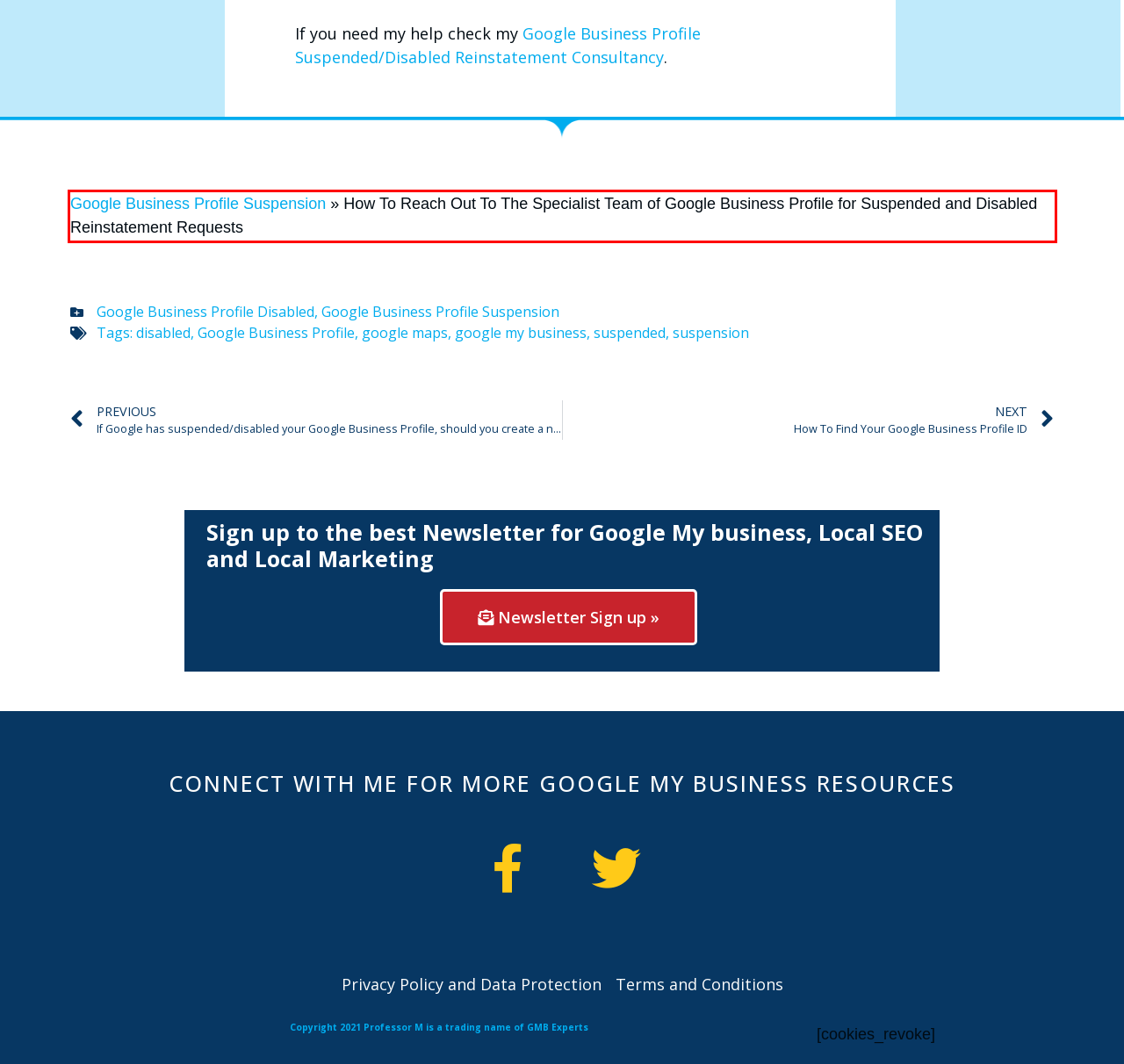Given a webpage screenshot with a red bounding box, perform OCR to read and deliver the text enclosed by the red bounding box.

Google Business Profile Suspension » How To Reach Out To The Specialist Team of Google Business Profile for Suspended and Disabled Reinstatement Requests